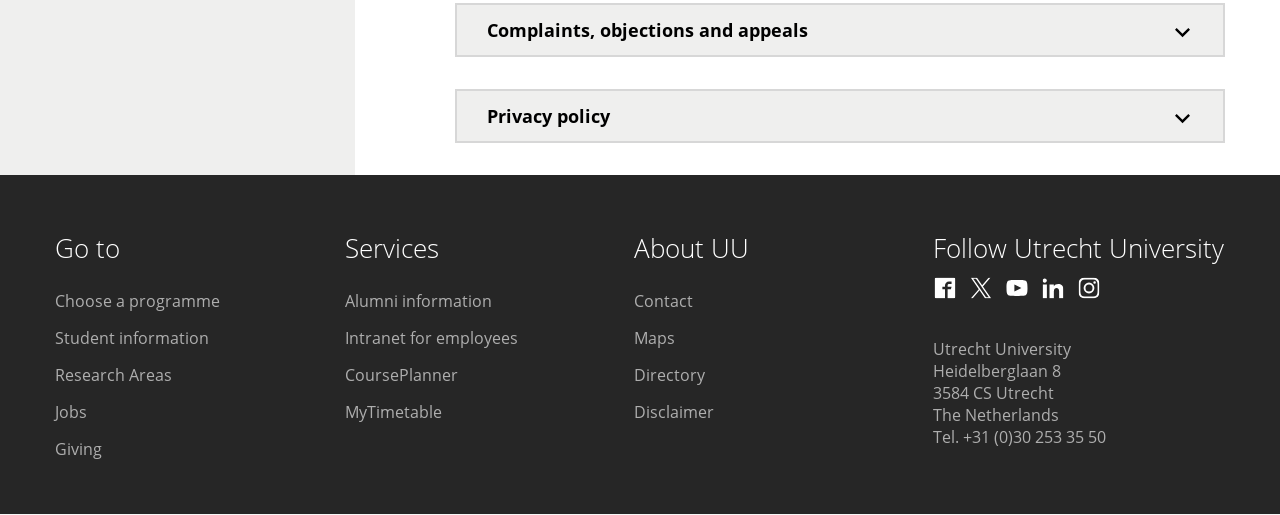What is the address of the university?
From the screenshot, provide a brief answer in one word or phrase.

Heidelberglaan 8, 3584 CS Utrecht, The Netherlands